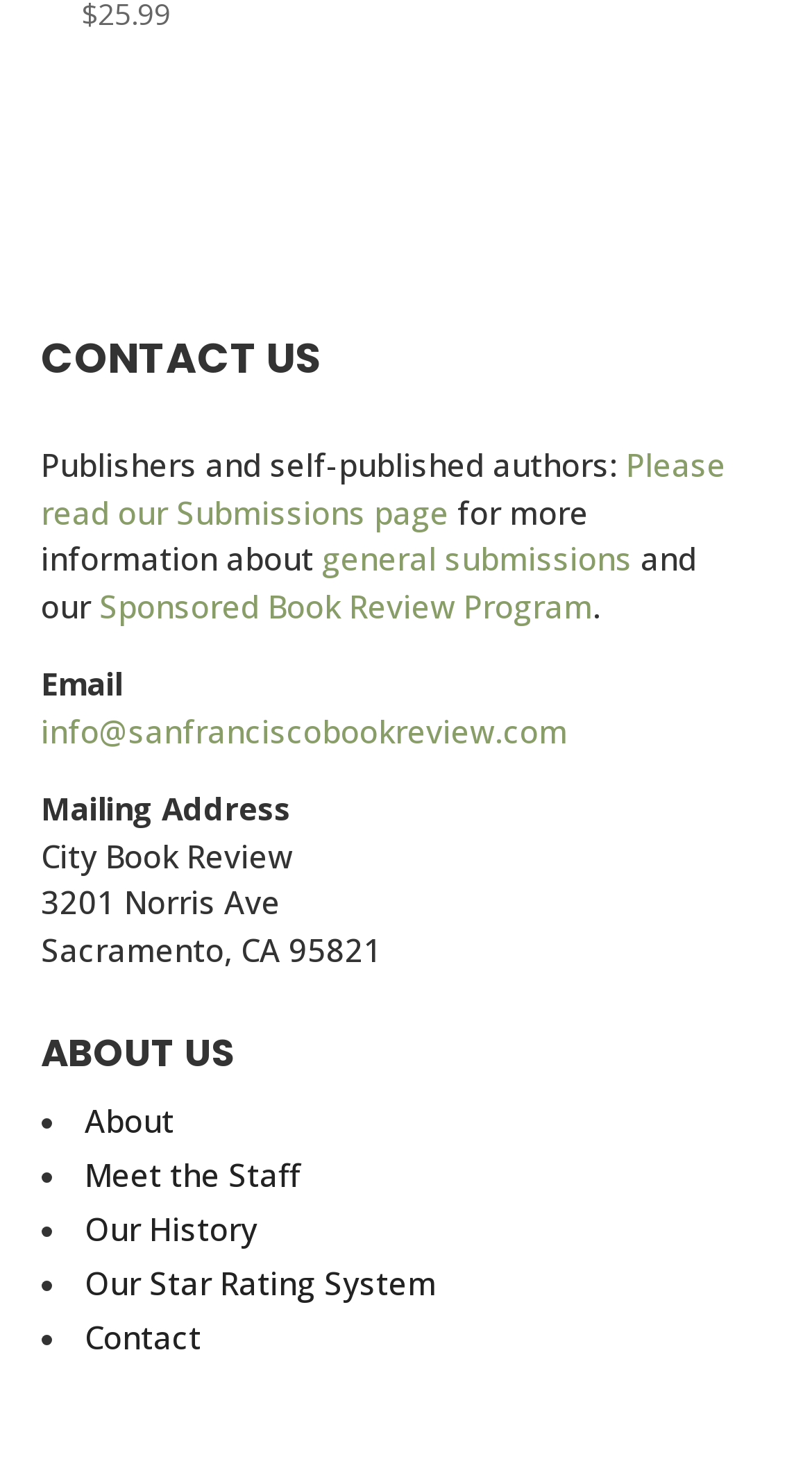How many links are there in the 'ABOUT US' section?
Give a detailed response to the question by analyzing the screenshot.

I counted the links in the 'ABOUT US' section, which are 'About', 'Meet the Staff', 'Our History', 'Our Star Rating System', and 'Contact'. There are 5 links in total.